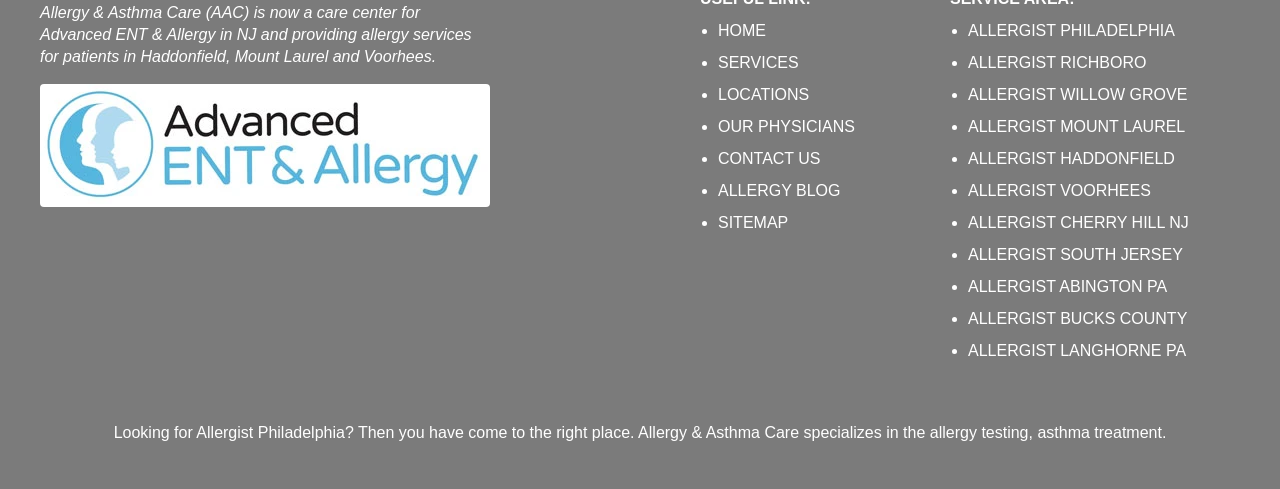Provide the bounding box coordinates in the format (top-left x, top-left y, bottom-right x, bottom-right y). All values are floating point numbers between 0 and 1. Determine the bounding box coordinate of the UI element described as: SITEMAP

[0.561, 0.438, 0.616, 0.472]